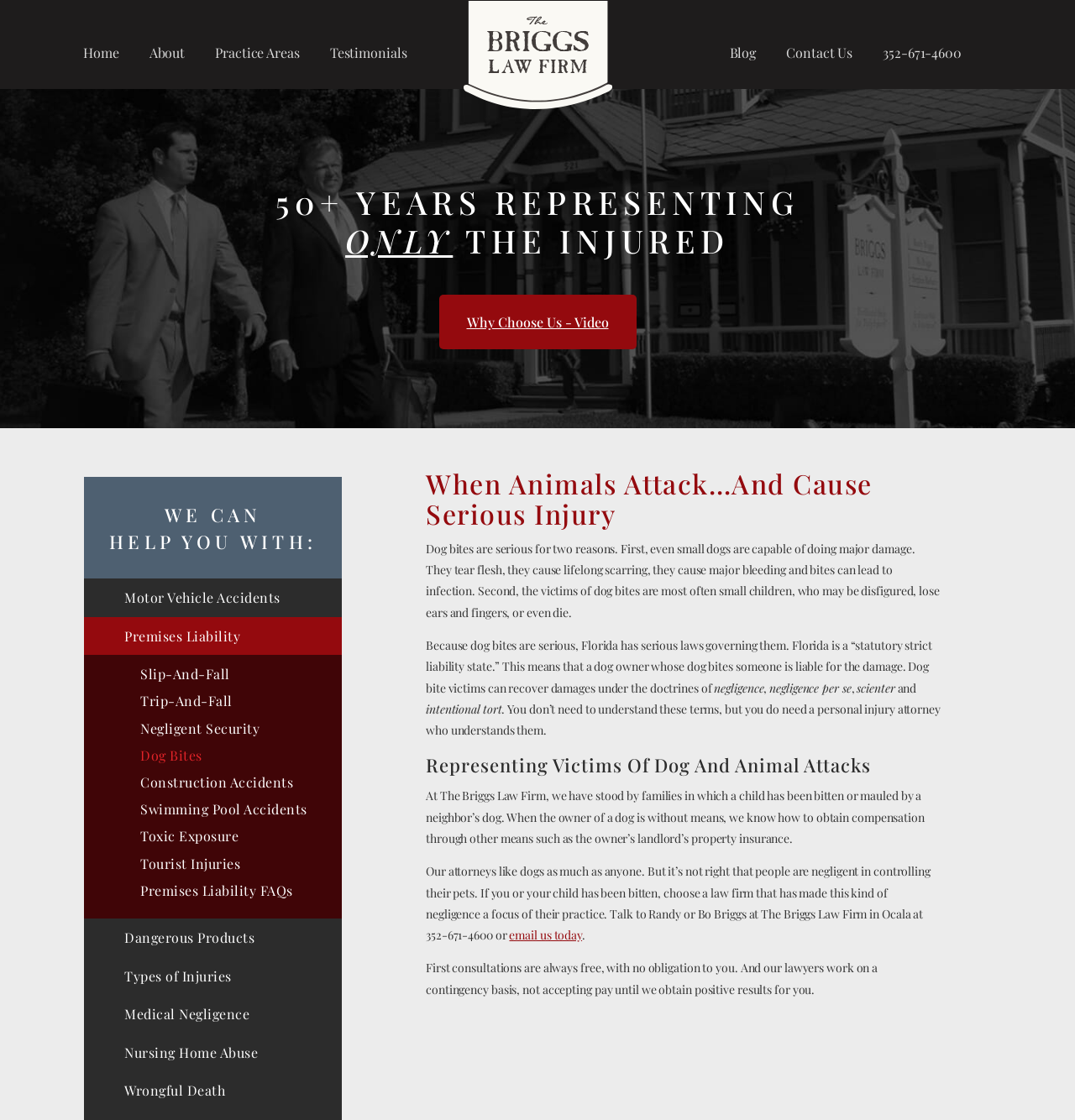Find the bounding box coordinates for the area you need to click to carry out the instruction: "Email the law firm". The coordinates should be four float numbers between 0 and 1, indicated as [left, top, right, bottom].

[0.474, 0.828, 0.541, 0.842]